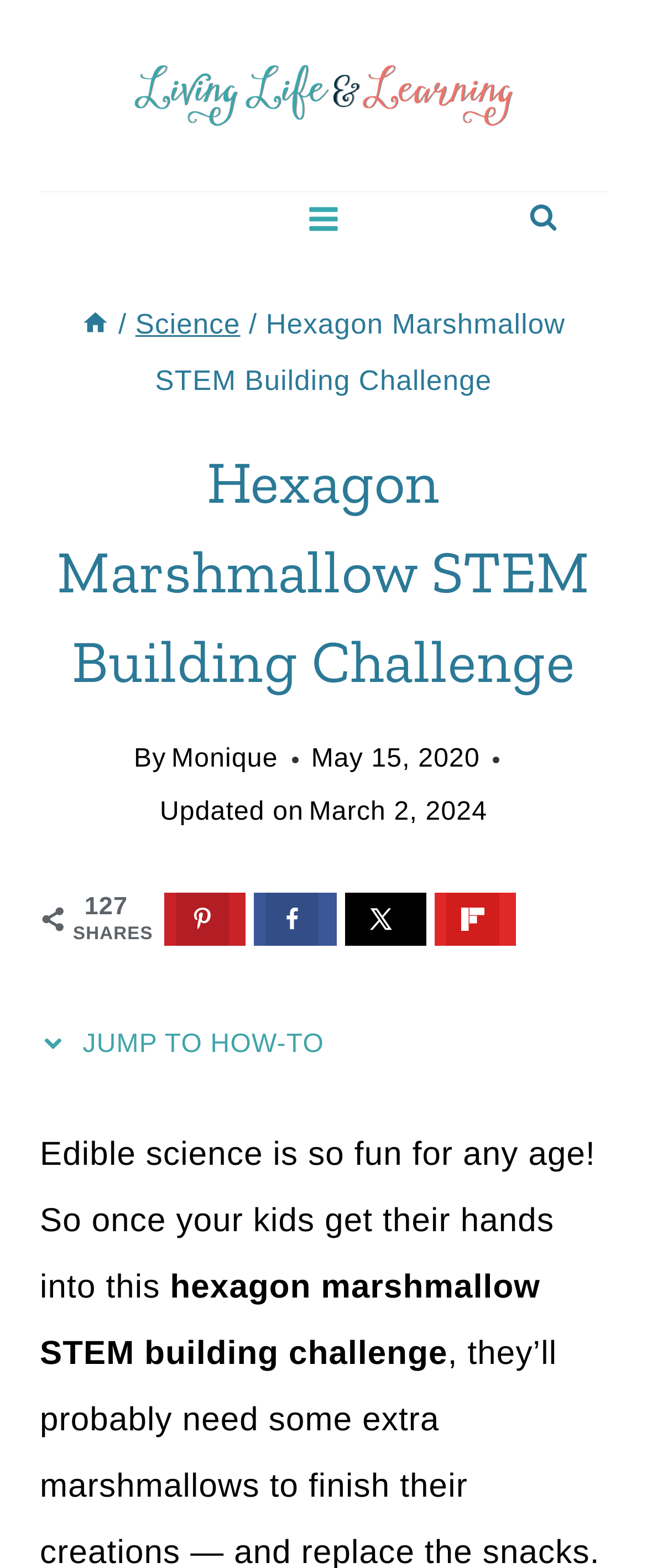Provide a short answer to the following question with just one word or phrase: Who is the author of the article?

Monique